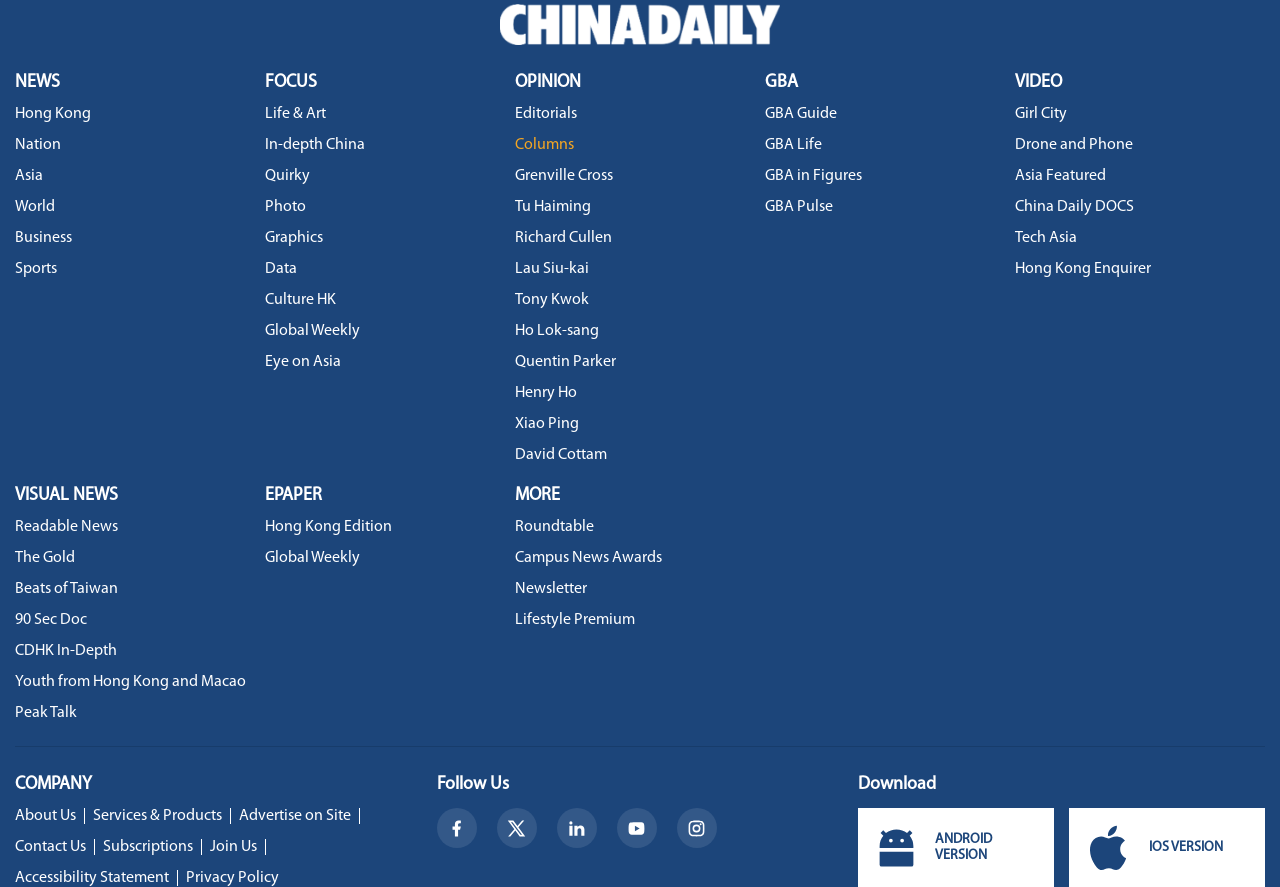Please identify the bounding box coordinates of the element that needs to be clicked to execute the following command: "Follow on Facebook". Provide the bounding box using four float numbers between 0 and 1, formatted as [left, top, right, bottom].

[0.341, 0.911, 0.372, 0.956]